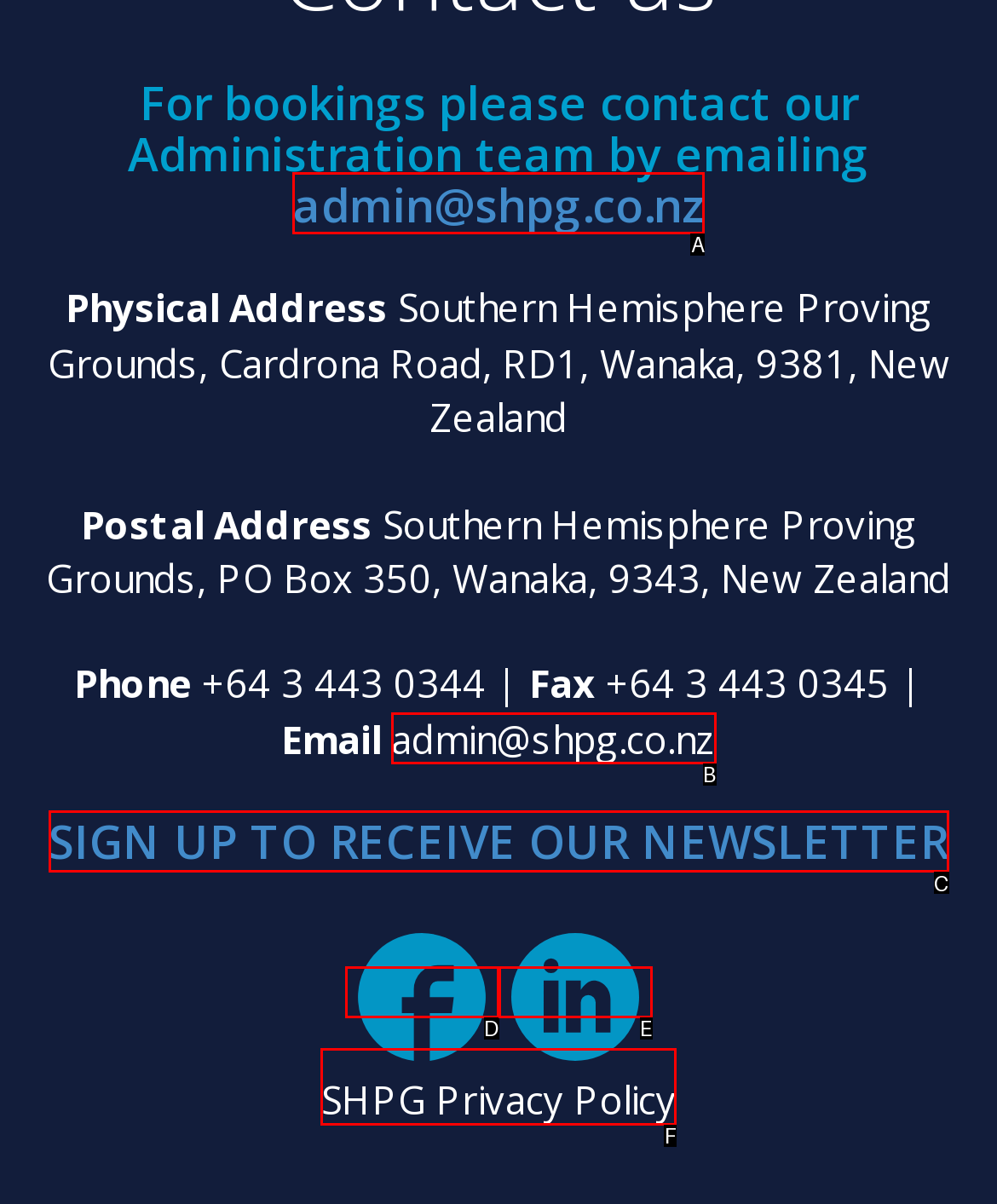Determine the UI element that matches the description: admin@shpg.co.nz
Answer with the letter from the given choices.

A